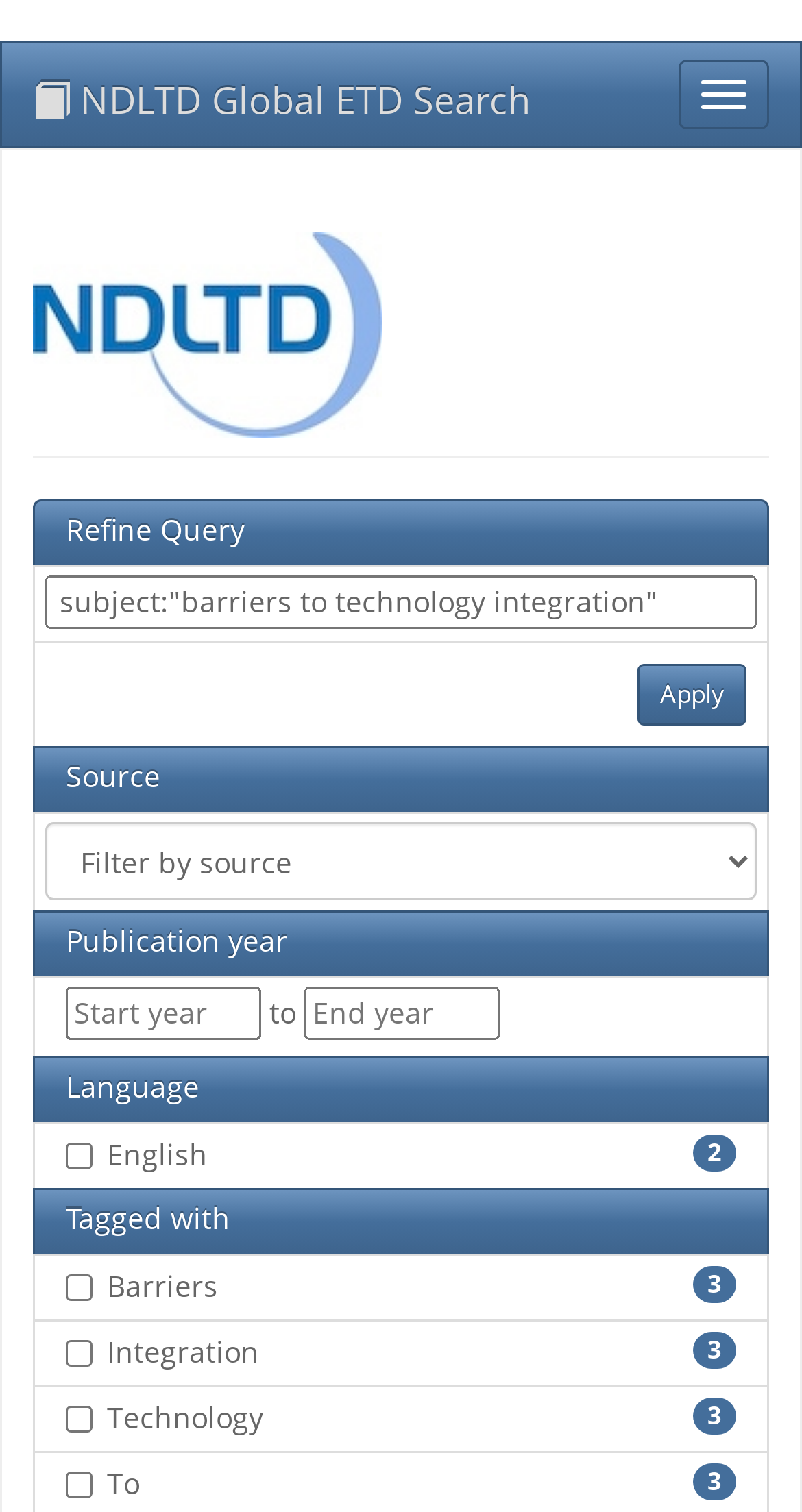Reply to the question with a brief word or phrase: What is the text on the top-left link?

NDLTD Global ETD Search